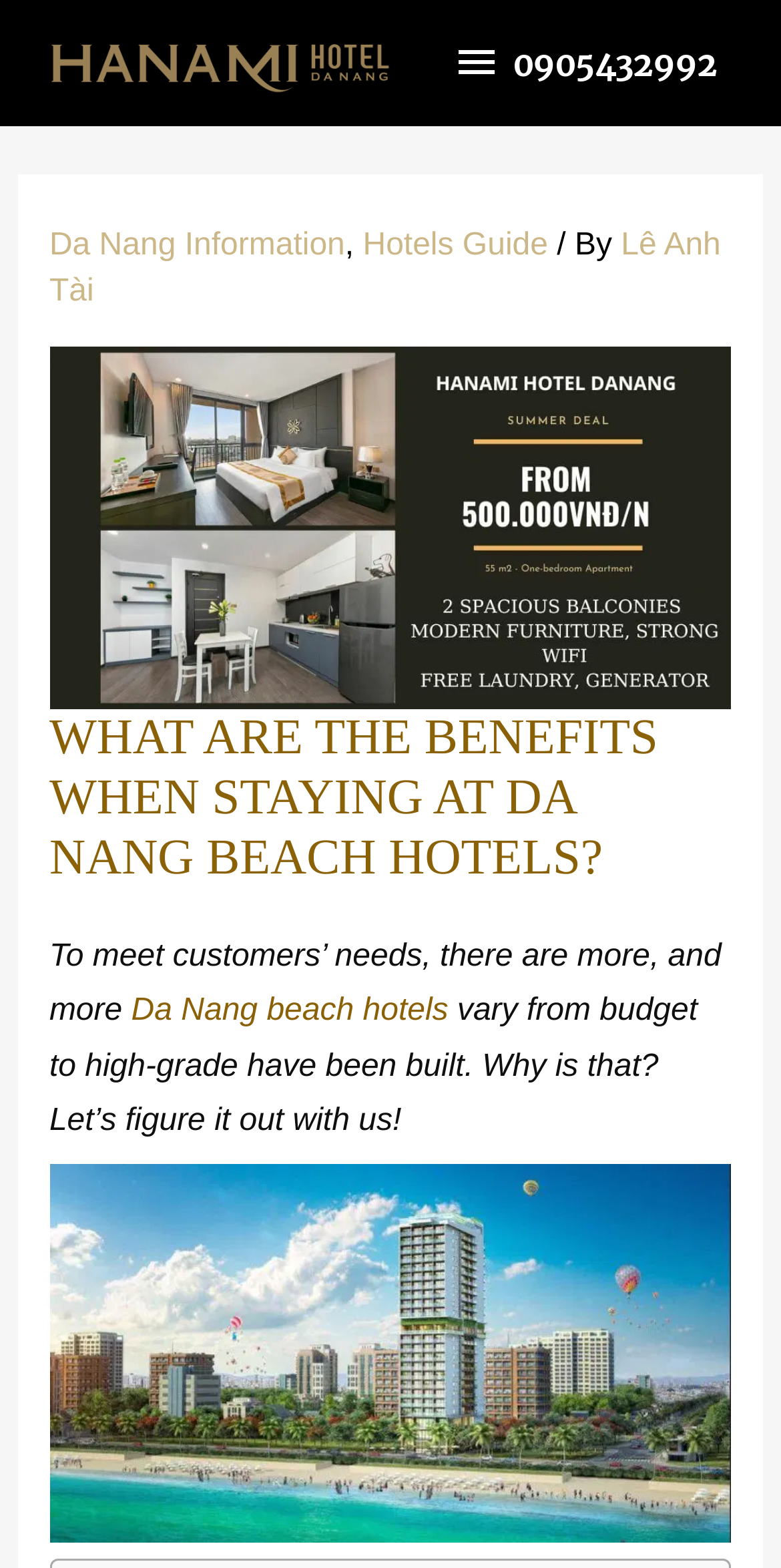Analyze the image and answer the question with as much detail as possible: 
What is the name of the hotel mentioned?

The name of the hotel mentioned is Hanami Hotel Danang, which is found in the link and image elements at the top of the webpage.